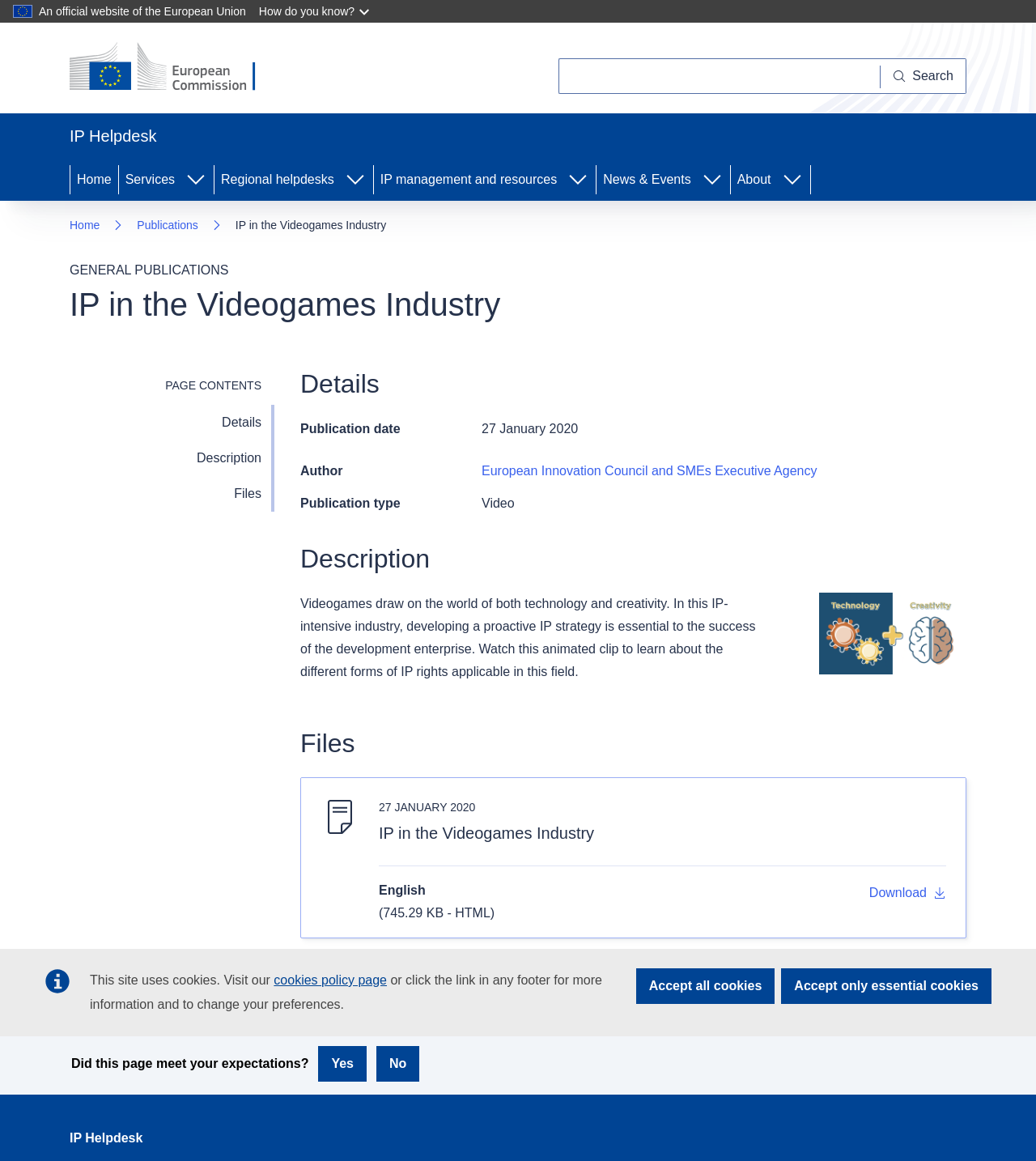Give the bounding box coordinates for this UI element: "News & Events". The coordinates should be four float numbers between 0 and 1, arranged as [left, top, right, bottom].

[0.576, 0.137, 0.67, 0.173]